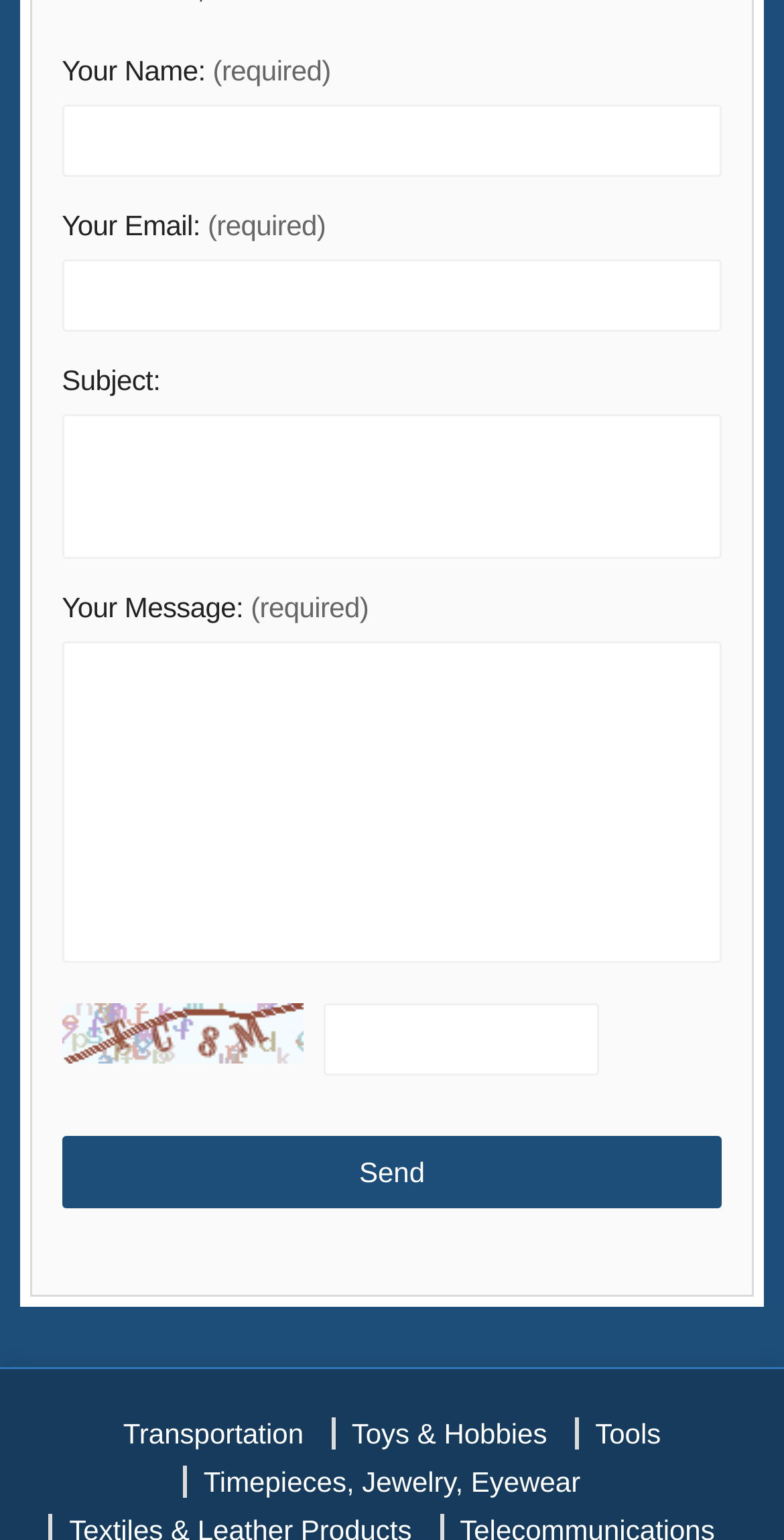Locate the bounding box of the UI element based on this description: "Team Gate". Provide four float numbers between 0 and 1 as [left, top, right, bottom].

None